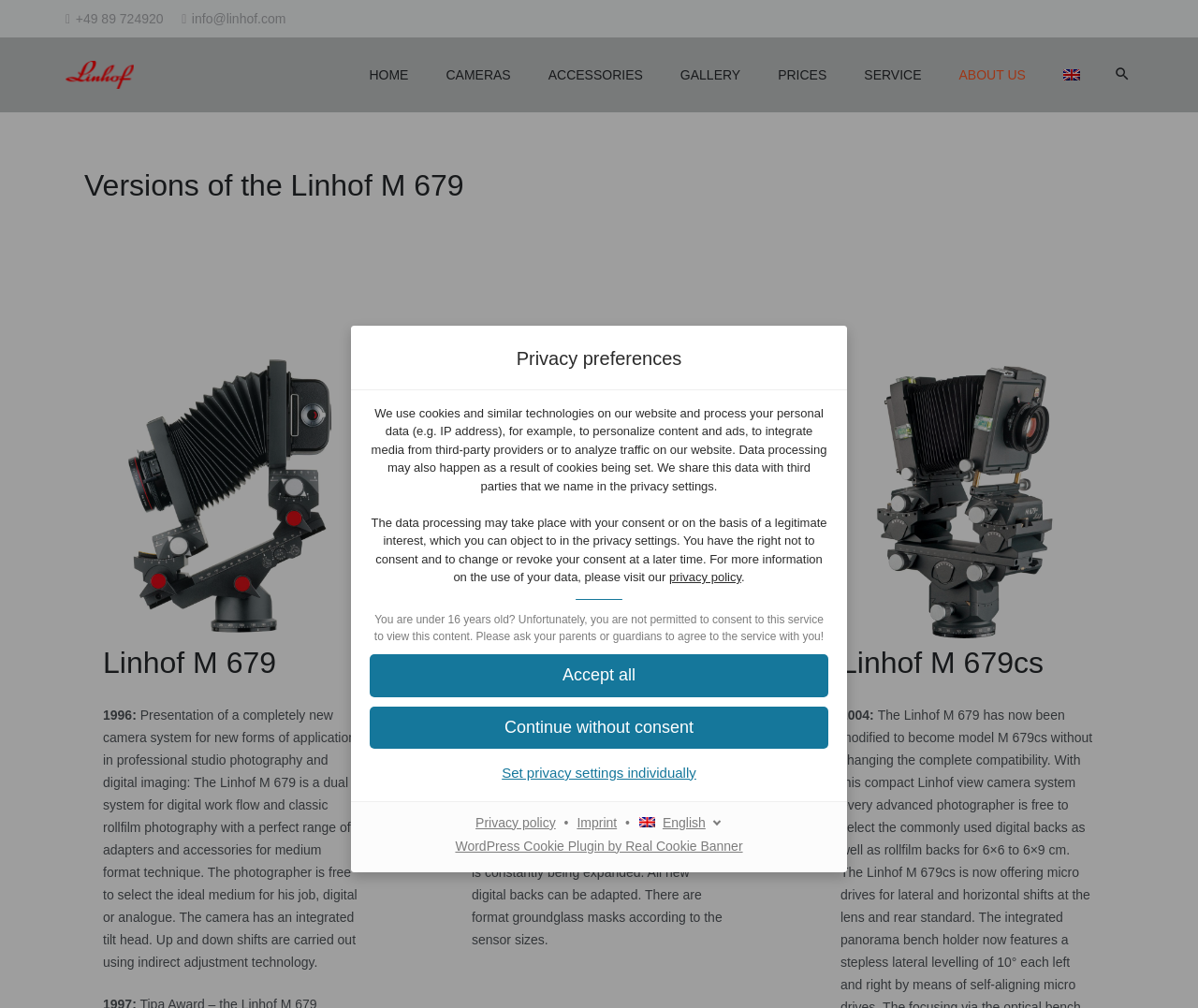Given the element description, predict the bounding box coordinates in the format (top-left x, top-left y, bottom-right x, bottom-right y). Make sure all values are between 0 and 1. Here is the element description: Set privacy settings individually

[0.309, 0.752, 0.691, 0.781]